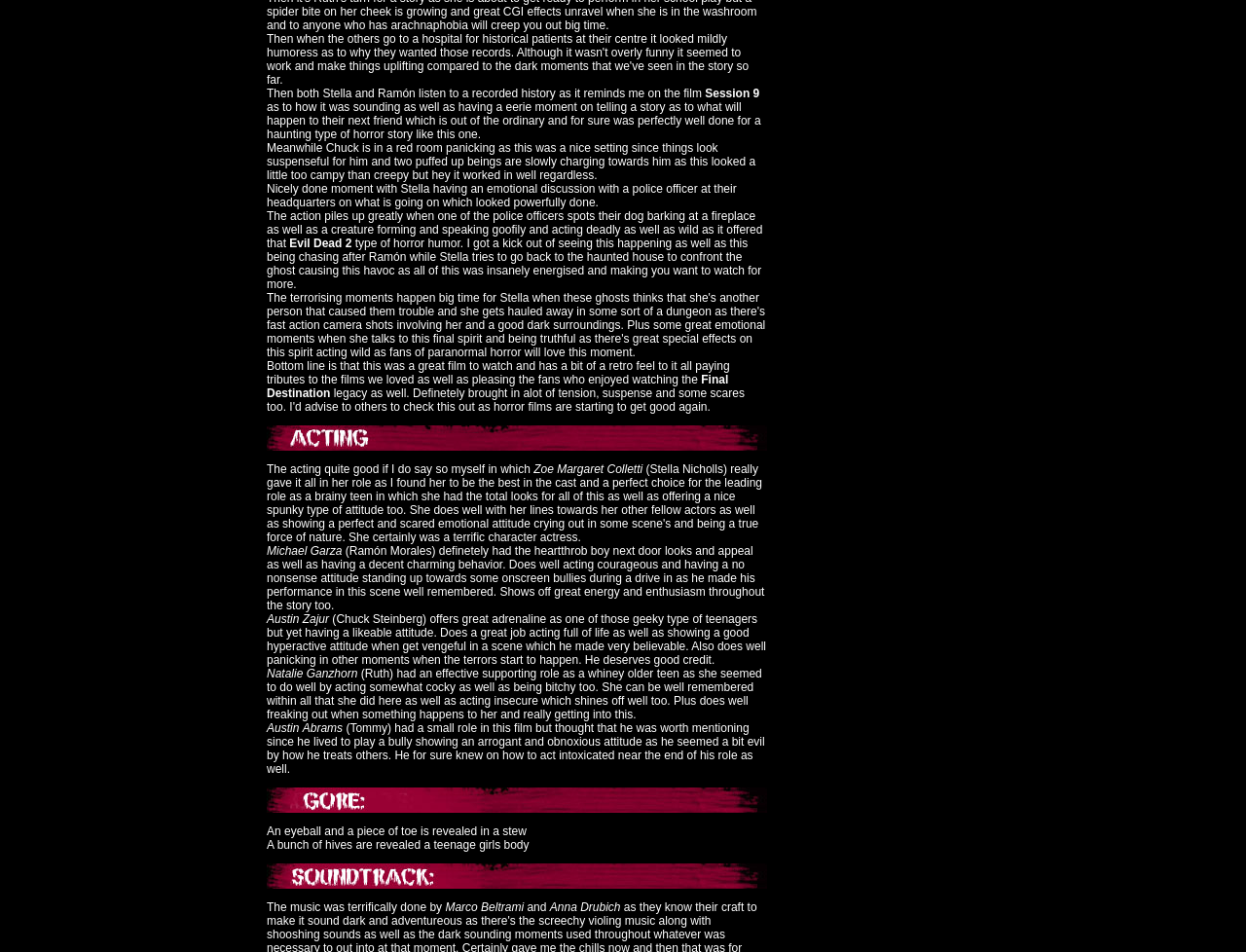What is the name of the composer who worked on the film's music? Observe the screenshot and provide a one-word or short phrase answer.

Marco Beltrami